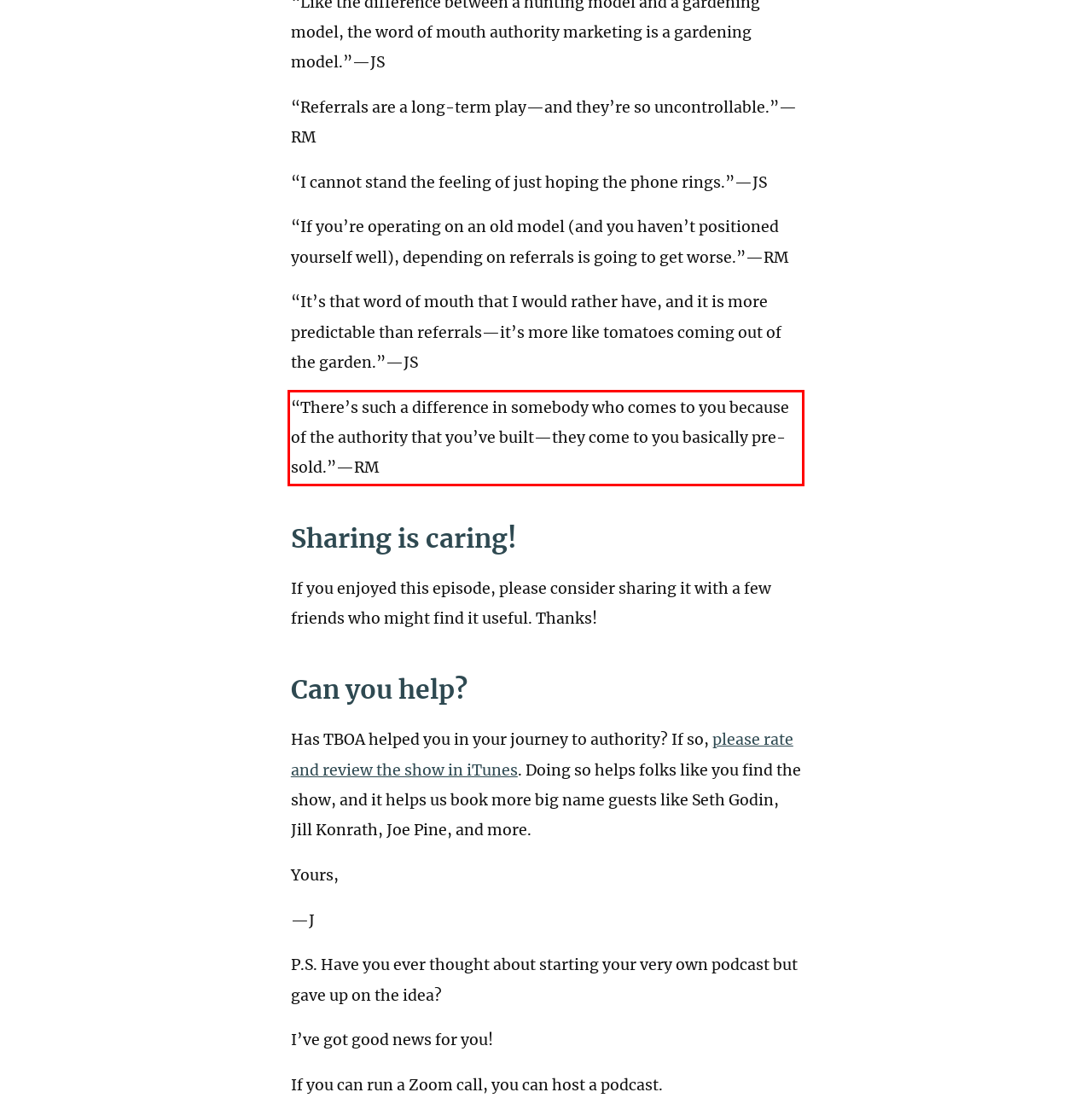Examine the webpage screenshot, find the red bounding box, and extract the text content within this marked area.

“There’s such a difference in somebody who comes to you because of the authority that you’ve built—they come to you basically pre-sold.”—RM